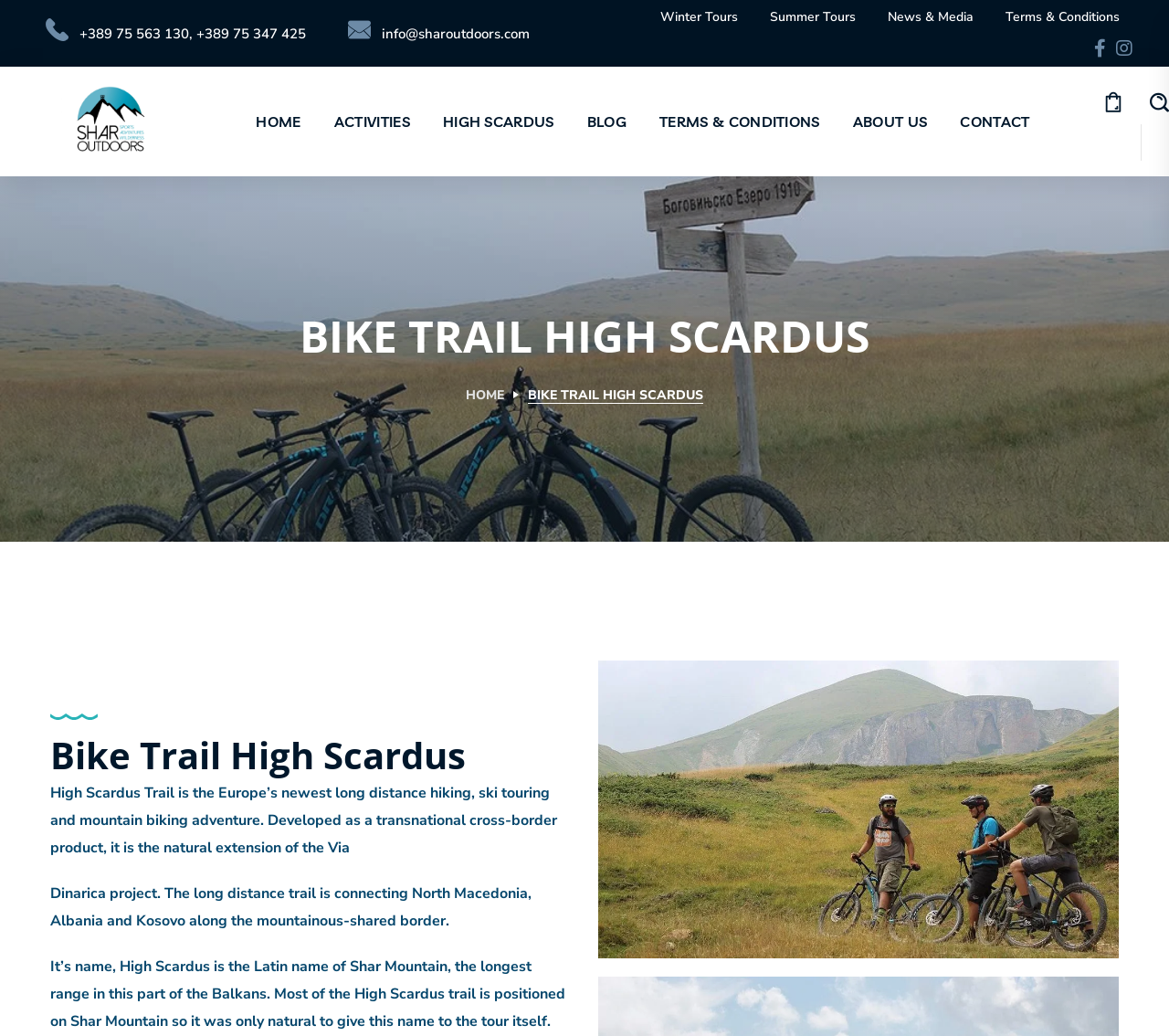Create an elaborate caption that covers all aspects of the webpage.

The webpage is about Bike Trail High Scardus, a long-distance hiking, ski touring, and mountain biking adventure in Europe. At the top, there are several links to different sections of the website, including Winter Tours, Summer Tours, News & Media, and Terms & Conditions. Below these links, there are social media icons for Facebook and Instagram.

On the left side, there is a navigation menu with links to HOME, ACTIVITIES, HIGH SCARDUS, BLOG, TERMS & CONDITIONS, ABOUT US, and CONTACT. At the top right corner, there are two buttons, one with a search icon and the other with a menu icon.

The main content of the webpage is divided into two sections. On the left, there is a heading "BIKE TRAIL HIGH SCARDUS" followed by a link to HOME. Below this link, there is an image, and then a heading "Bike Trail High Scardus" followed by two paragraphs of text describing the High Scardus Trail. The text explains that it is a transnational cross-border product connecting North Macedonia, Albania, and Kosovo along the mountainous-shared border.

There are a total of 14 links on the webpage, including the navigation menu and the links at the top. There are also two buttons and one image. The overall layout is organized, with clear headings and concise text.